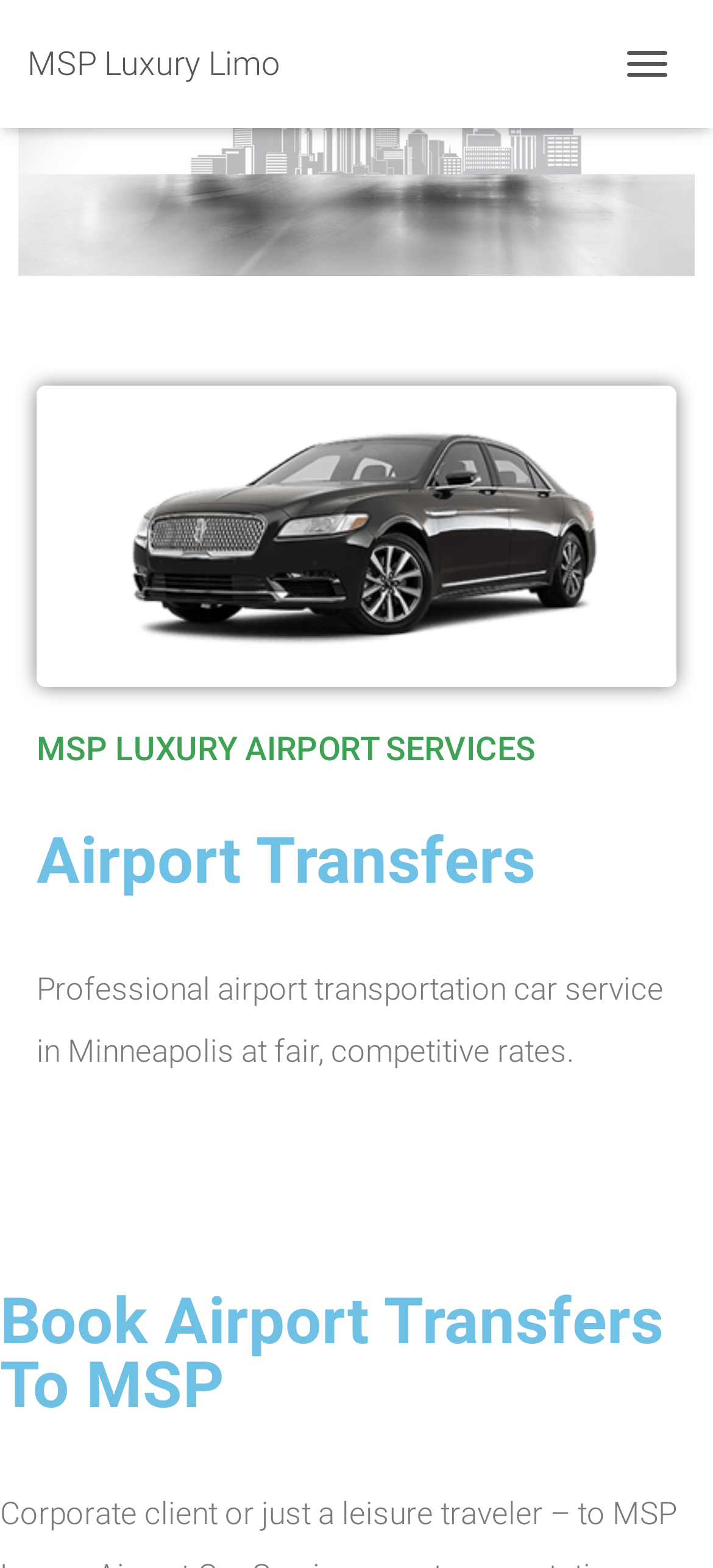Mark the bounding box of the element that matches the following description: "Project Gutenberg".

None